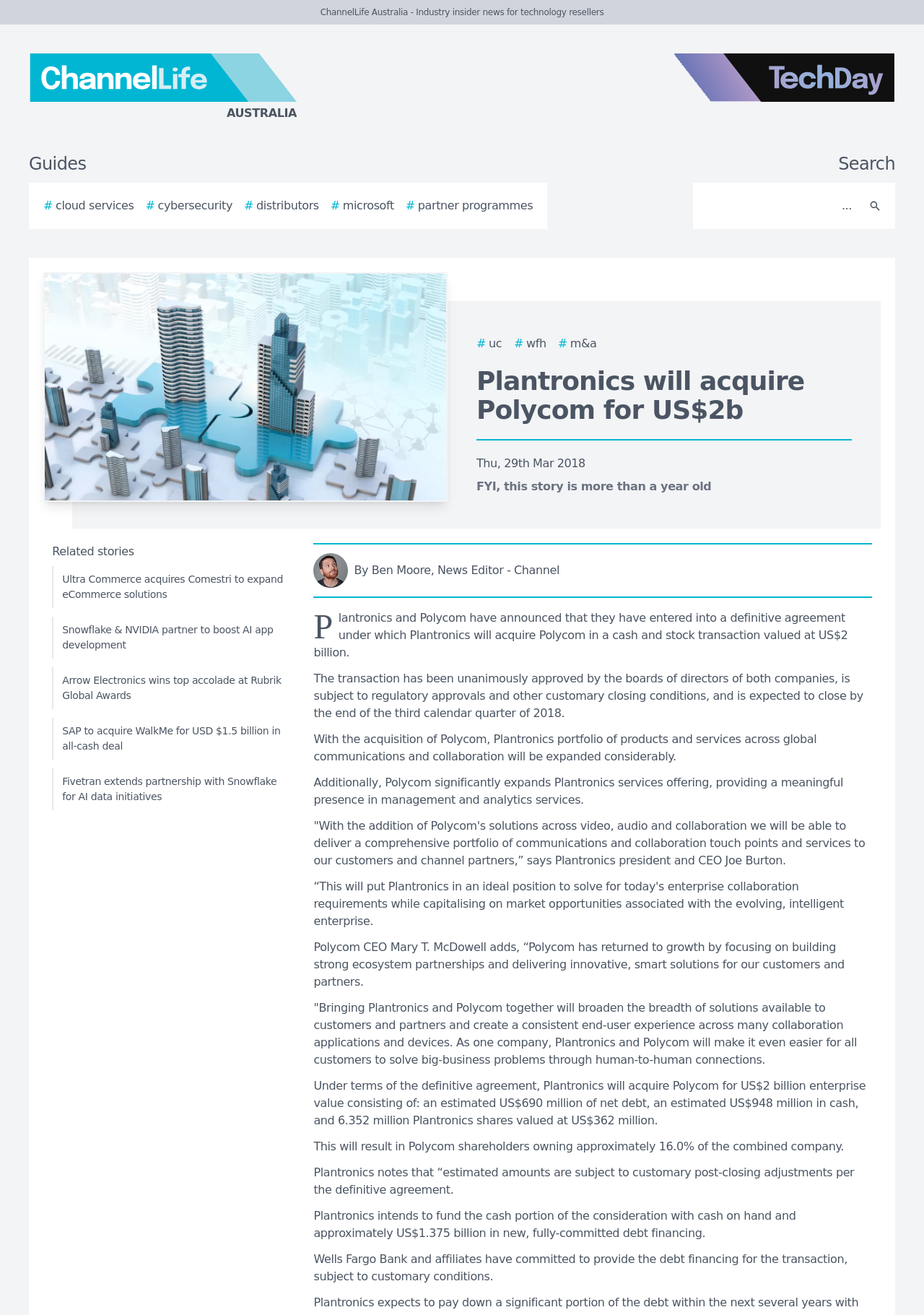What is the expected closing date of the transaction?
Refer to the screenshot and answer in one word or phrase.

End of third calendar quarter of 2018